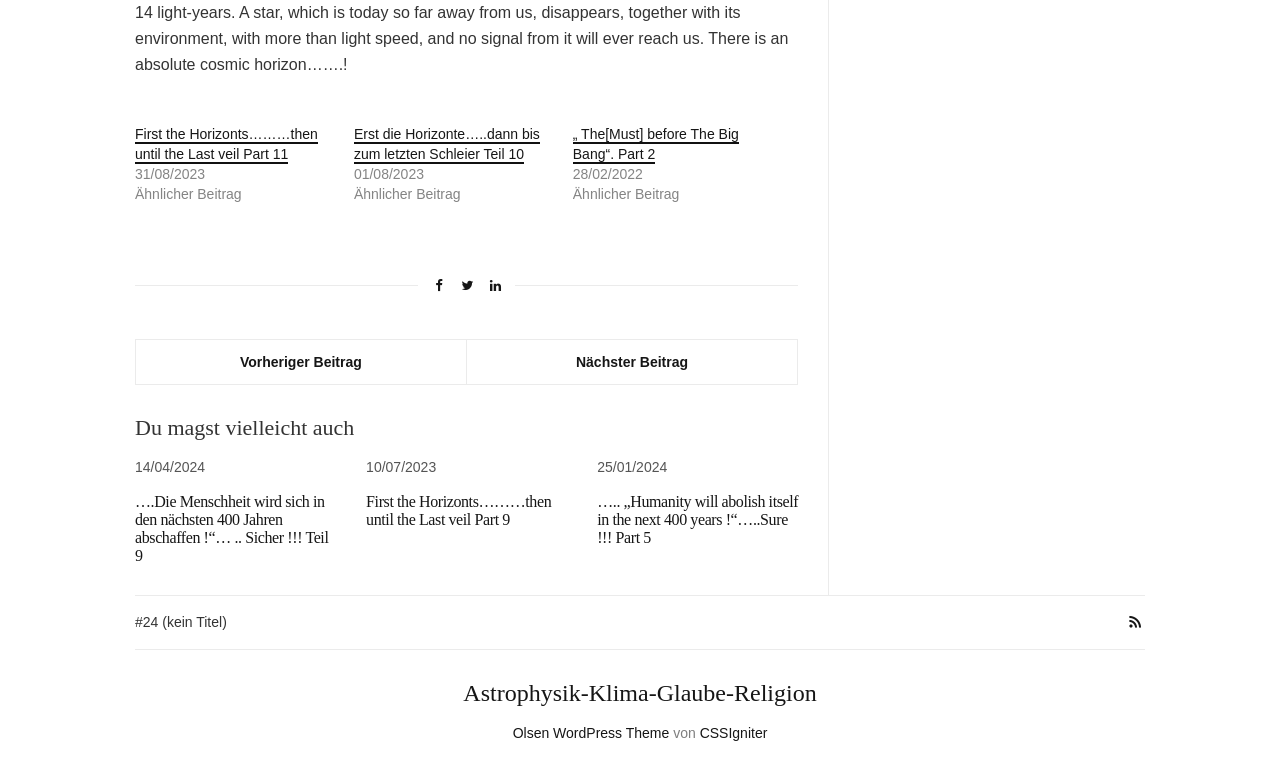Provide the bounding box coordinates of the section that needs to be clicked to accomplish the following instruction: "View the post from 14/04/2024."

[0.105, 0.592, 0.16, 0.612]